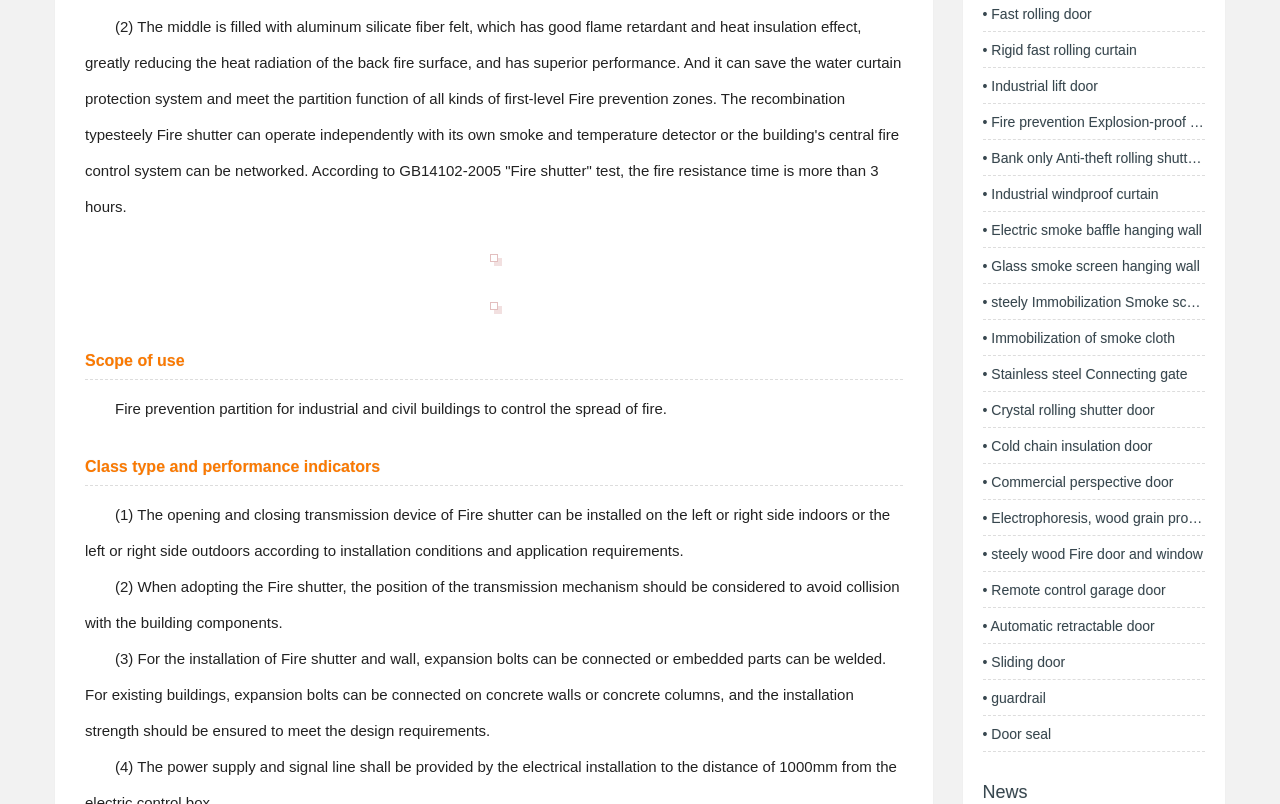Identify the coordinates of the bounding box for the element described below: "• Door seal". Return the coordinates as four float numbers between 0 and 1: [left, top, right, bottom].

[0.768, 0.891, 0.941, 0.936]